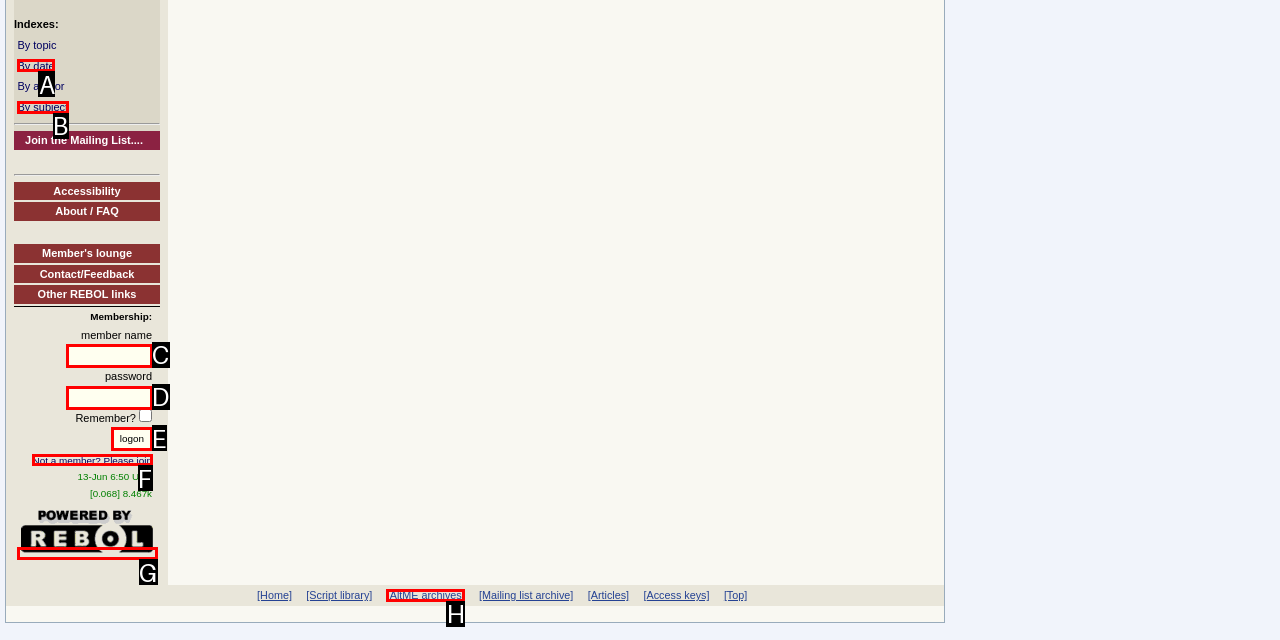Examine the description: parent_node: Membership: alt="password" name="password" and indicate the best matching option by providing its letter directly from the choices.

D